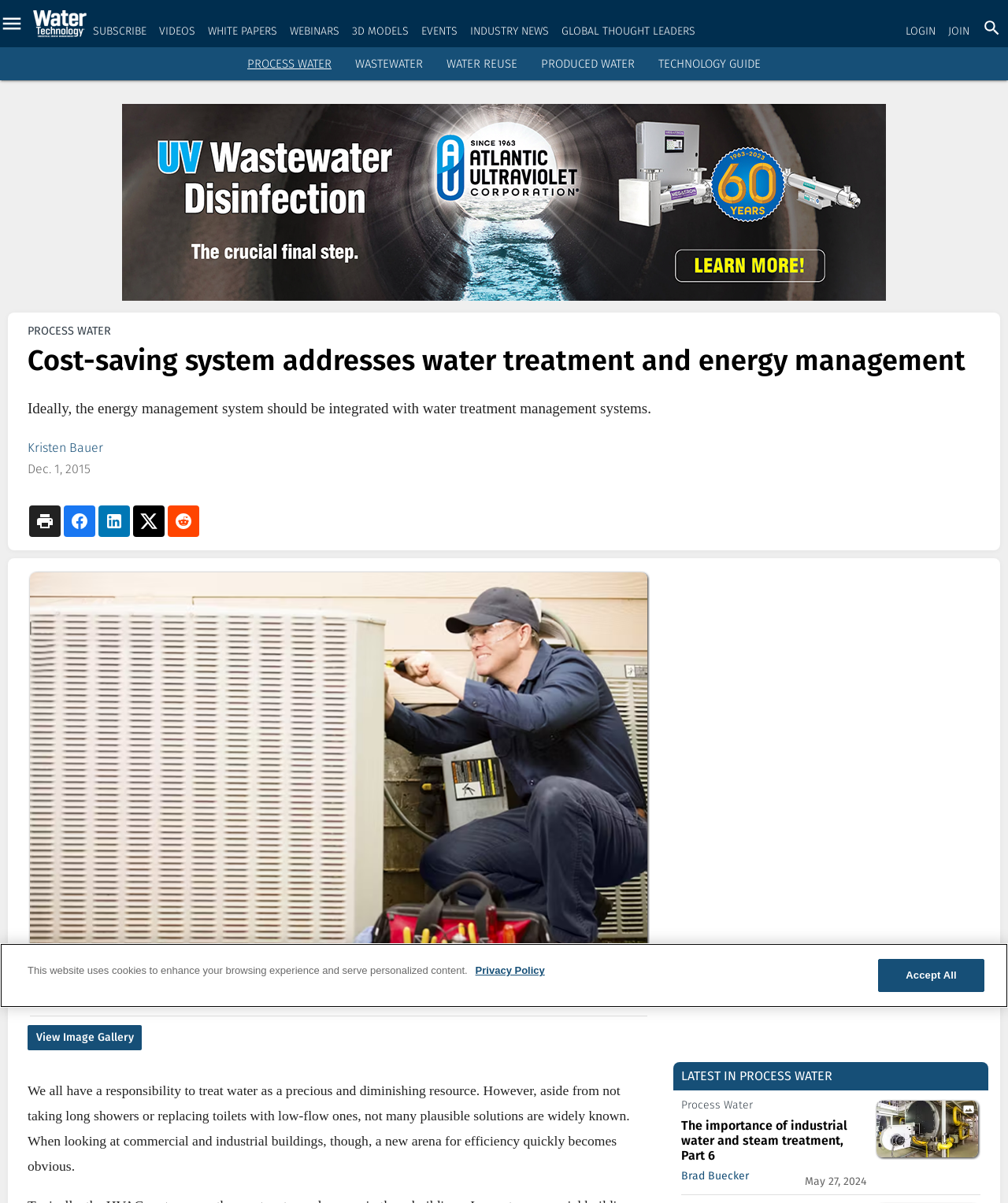Please respond in a single word or phrase: 
What is the purpose of the 'View Image Gallery' button?

To view images